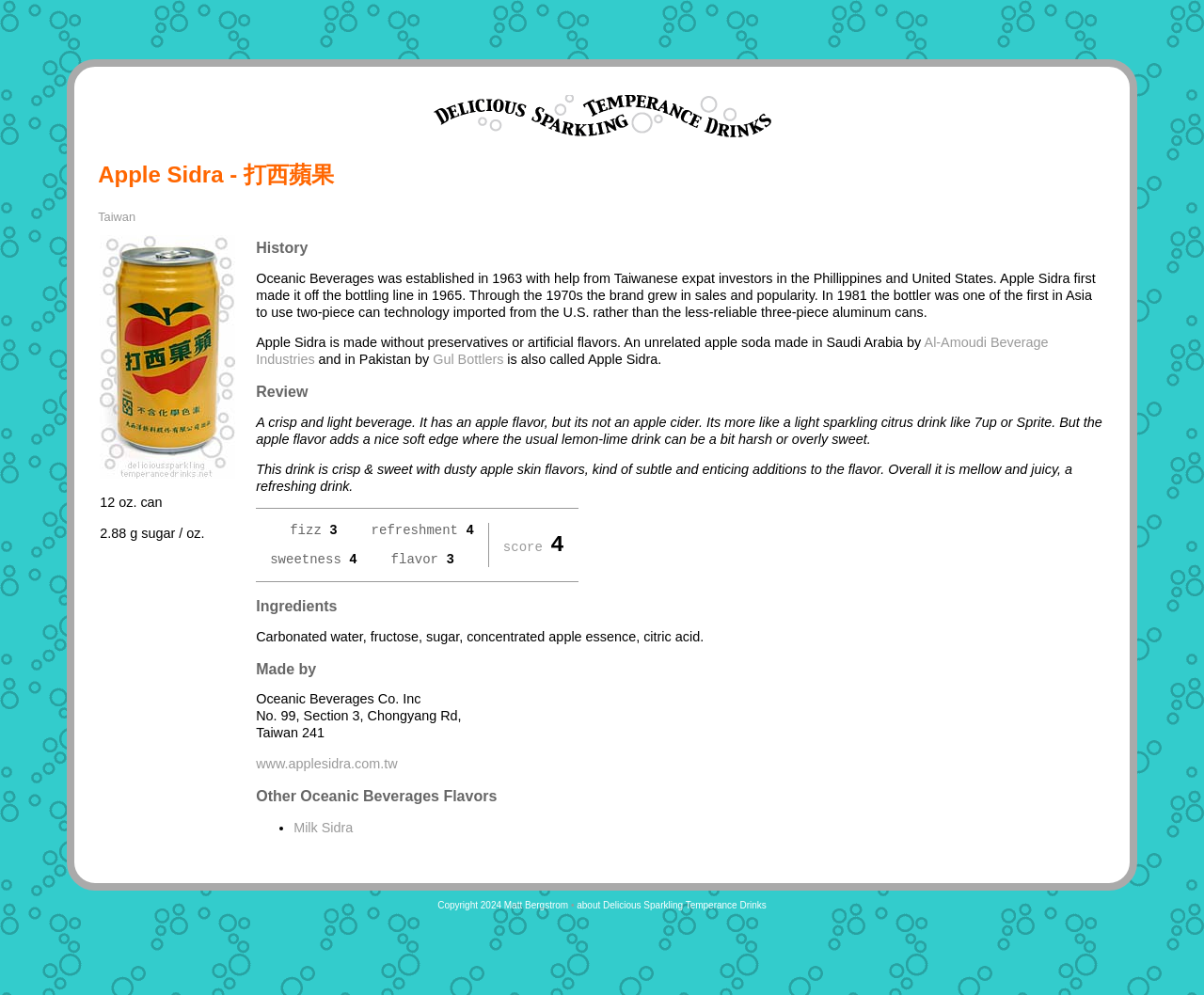Using the description "www.applesidra.com.tw", predict the bounding box of the relevant HTML element.

[0.213, 0.759, 0.33, 0.775]